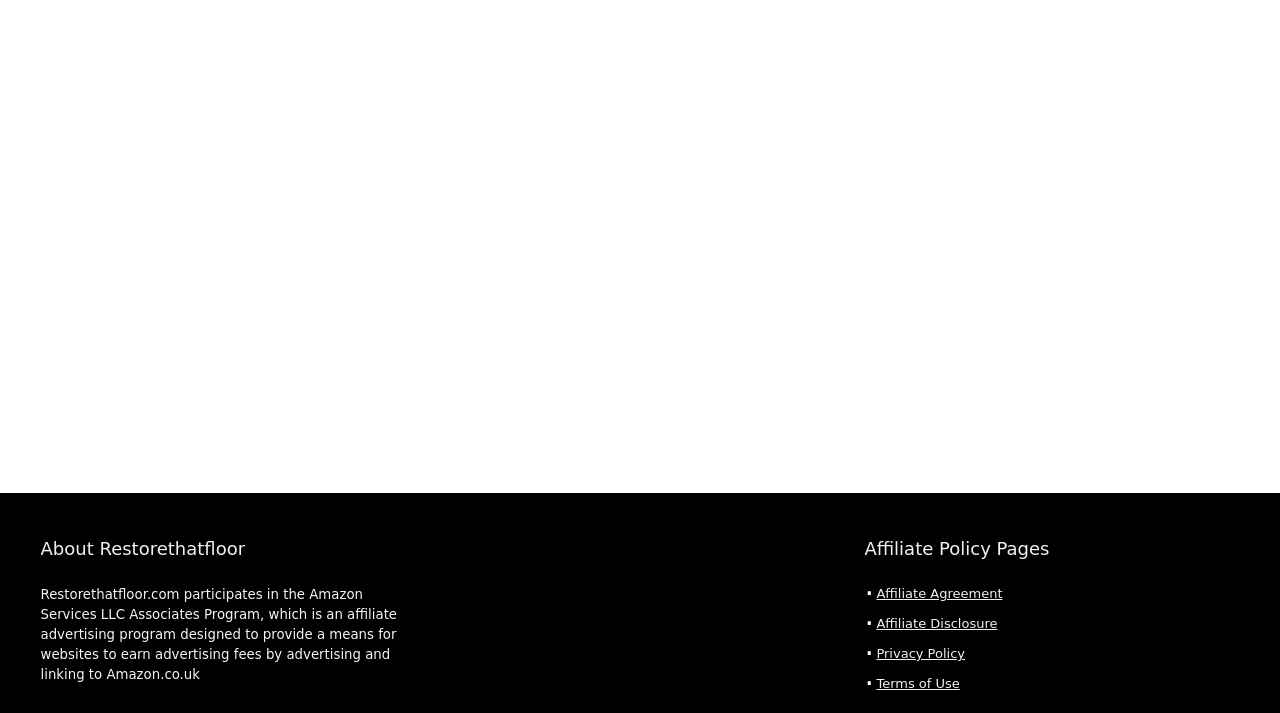Please provide the bounding box coordinates in the format (top-left x, top-left y, bottom-right x, bottom-right y). Remember, all values are floating point numbers between 0 and 1. What is the bounding box coordinate of the region described as: Affiliate Agreement

[0.685, 0.822, 0.783, 0.843]